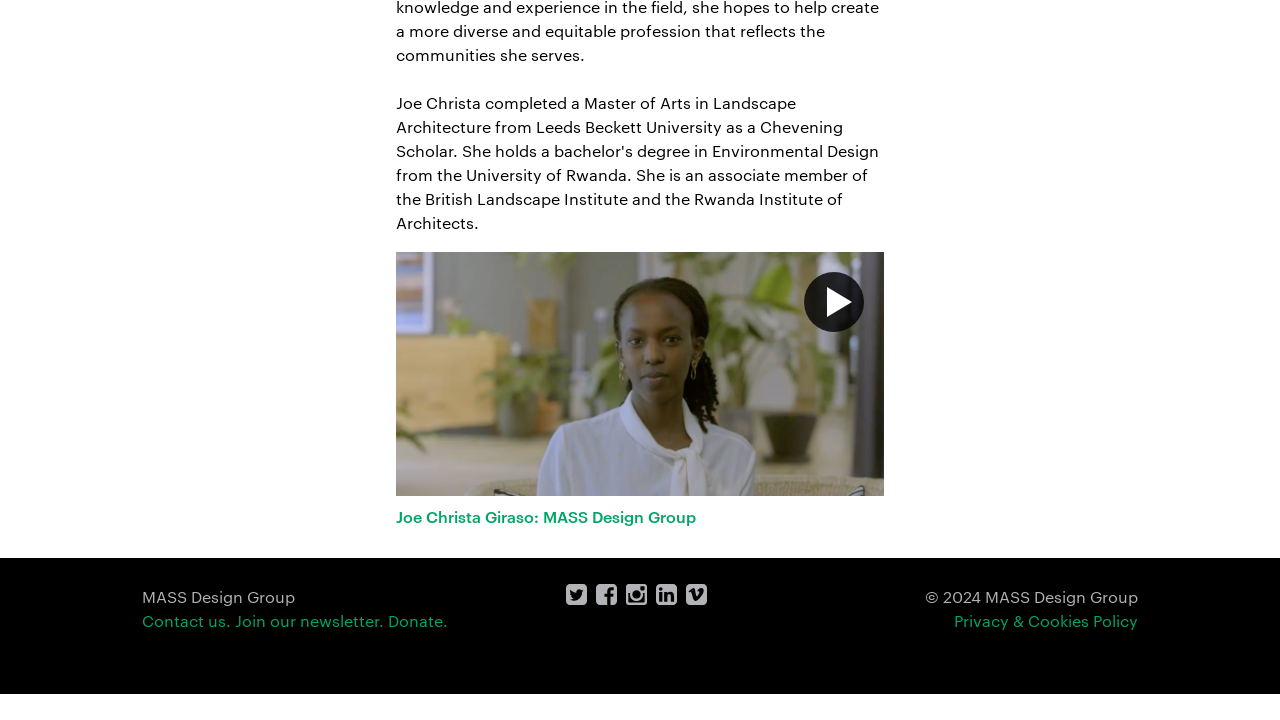Determine the bounding box for the HTML element described here: "Join our newsletter.". The coordinates should be given as [left, top, right, bottom] with each number being a float between 0 and 1.

[0.184, 0.848, 0.3, 0.877]